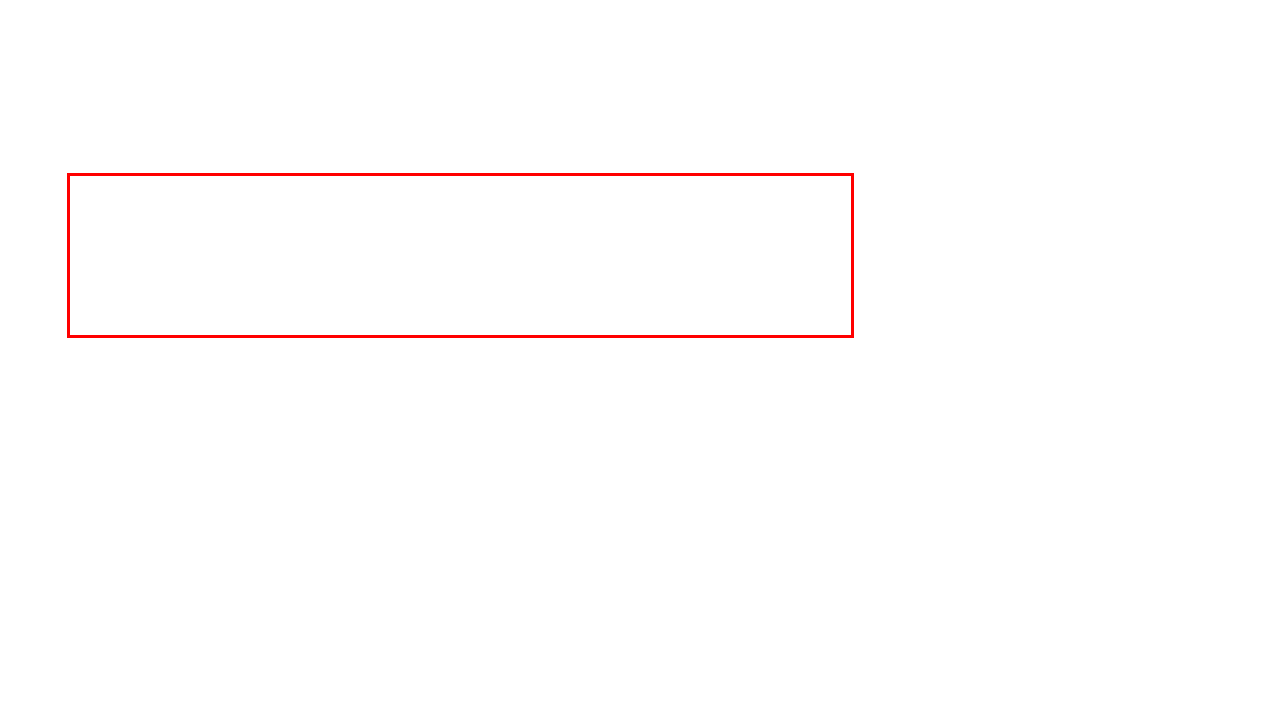You are presented with a screenshot containing a red rectangle. Extract the text found inside this red bounding box.

4. PR Creates Favorable Reputations Reputation can make or break a company. If a company is continually receiving positive press coverage, prospects perceive that it must be doing well. On the other hand, when a company goes quiet or negative news is published, rumors about its future can emerge and prove very detrimental.